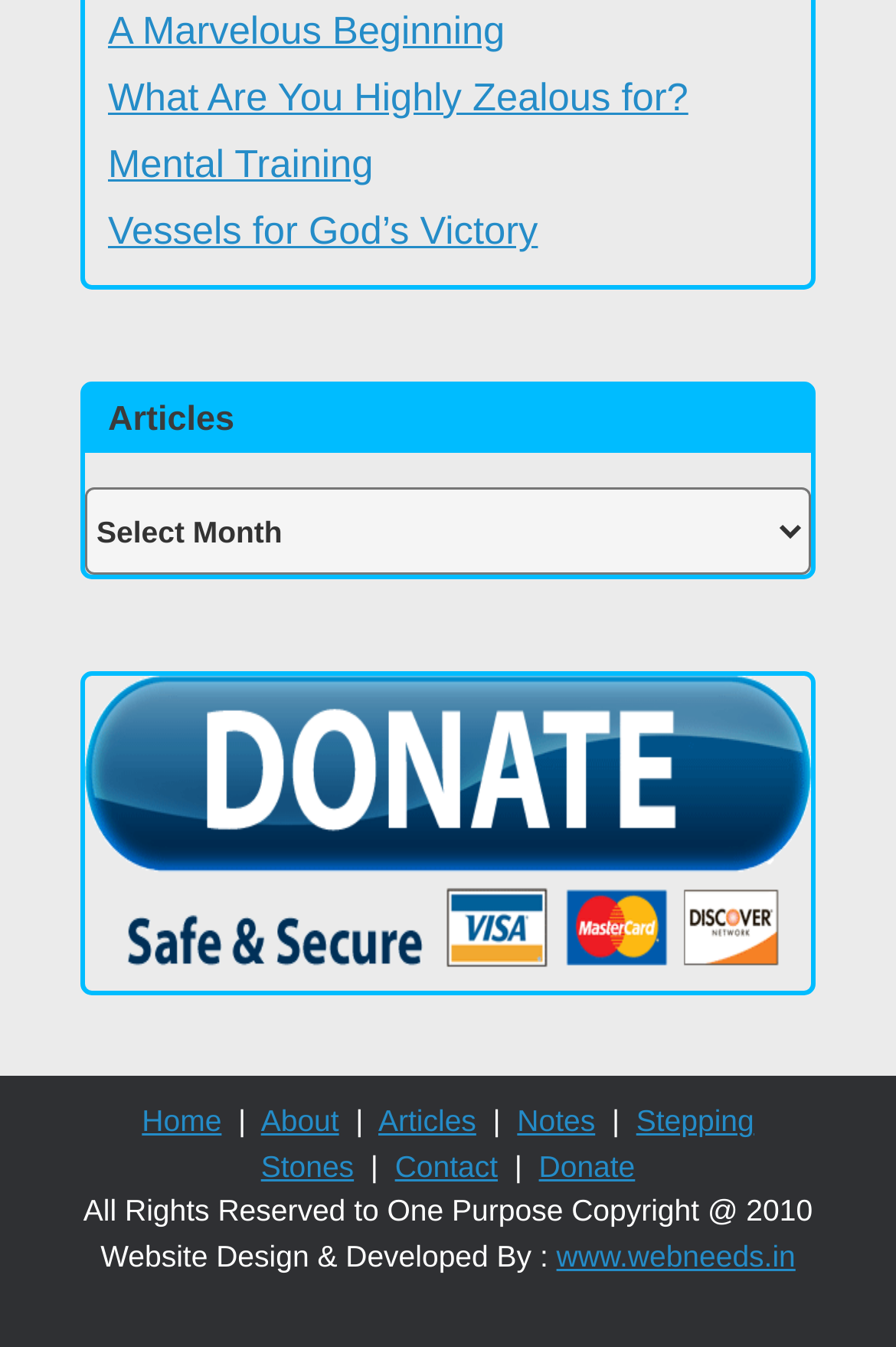Find the bounding box coordinates of the clickable area required to complete the following action: "visit 'Donate' page".

[0.095, 0.502, 0.905, 0.736]